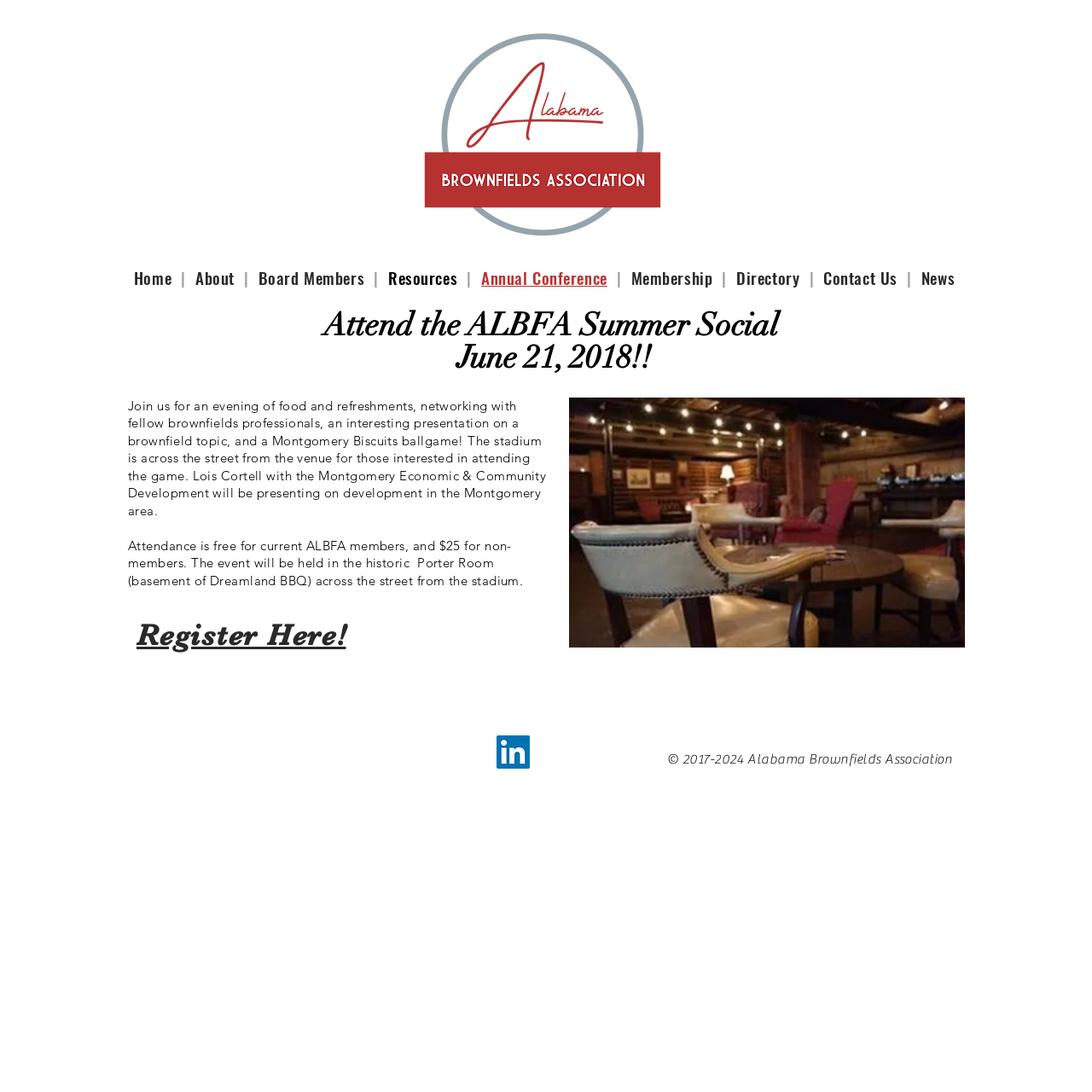Highlight the bounding box coordinates of the region I should click on to meet the following instruction: "Register for the Summer Social".

[0.125, 0.565, 0.317, 0.597]